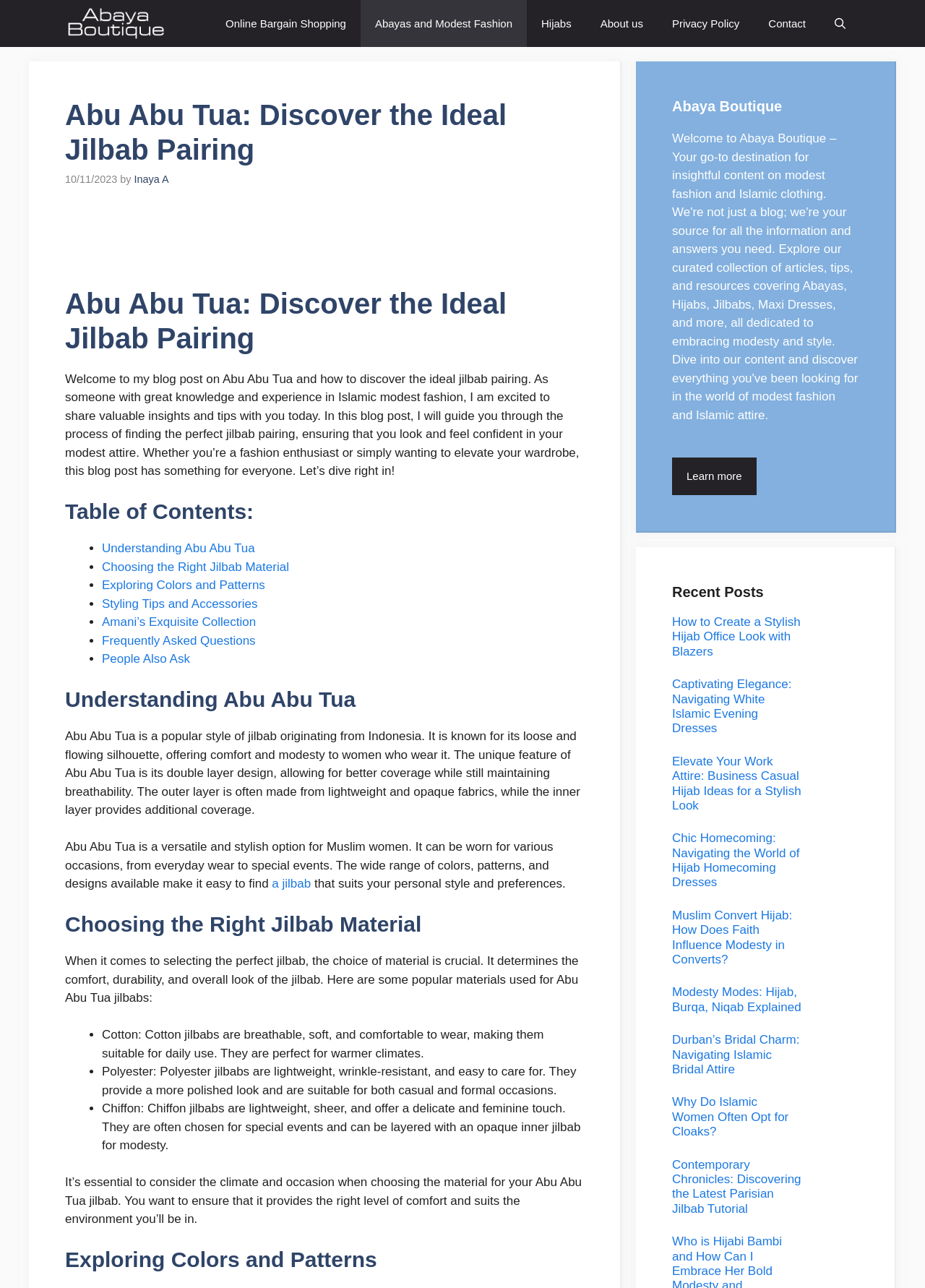What is the name of the author of this blog post?
Refer to the image and give a detailed response to the question.

The author of this blog post is mentioned as 'Inaya A' in the introductory paragraph, which provides a brief introduction to the author's expertise in Islamic modest fashion.